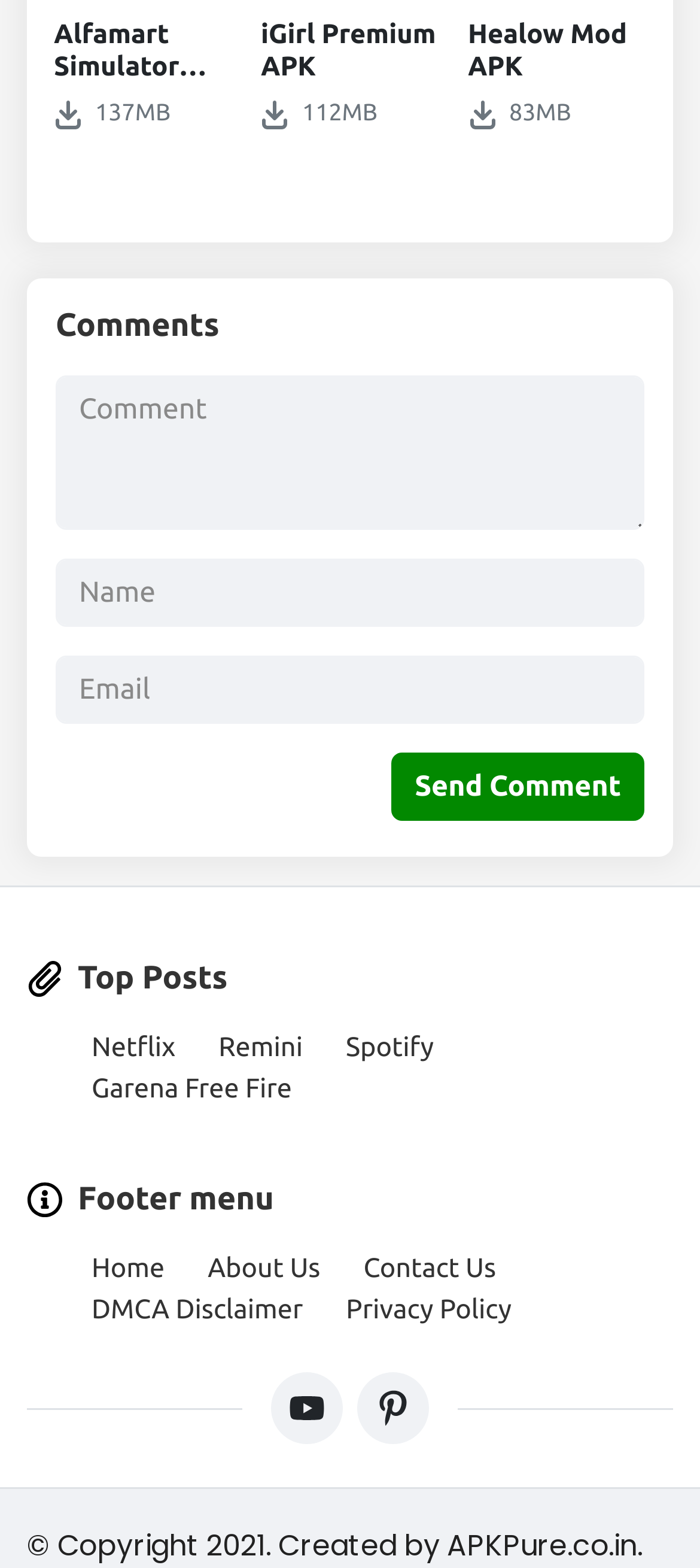Using the provided element description: "Garena Free Fire", identify the bounding box coordinates. The coordinates should be four floats between 0 and 1 in the order [left, top, right, bottom].

[0.131, 0.683, 0.417, 0.703]